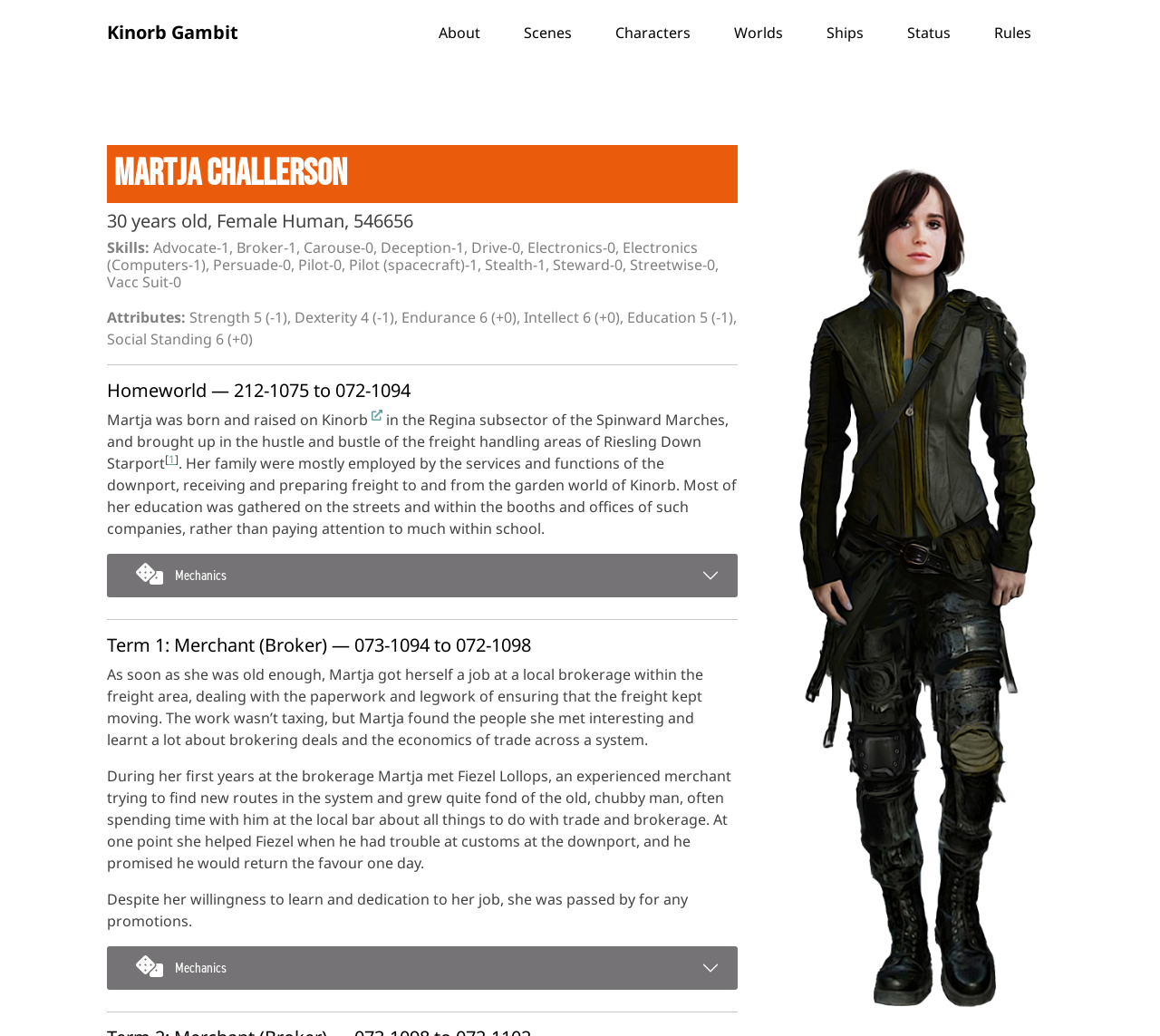Specify the bounding box coordinates of the area to click in order to follow the given instruction: "Click the 'Scenes' link."

[0.433, 0.0, 0.512, 0.063]